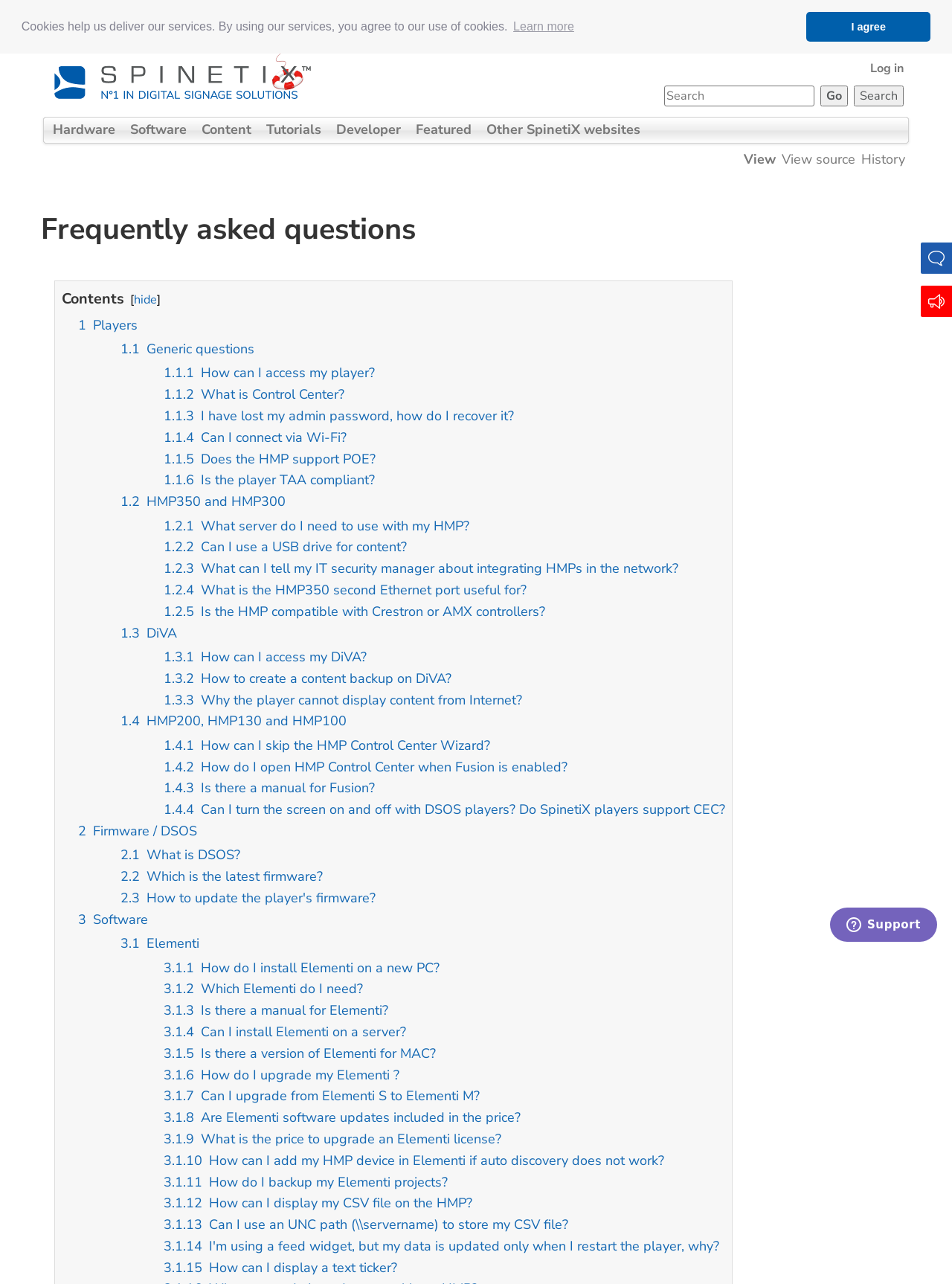Use the details in the image to answer the question thoroughly: 
Can I turn the screen on and off with DSOS players?

The link '1.4.4 Can I turn the screen on and off with DSOS players? Do SpinetiX players support CEC?' is provided under the 'Frequently asked questions' section, which suggests that the answer to this question can be found by clicking on that link.